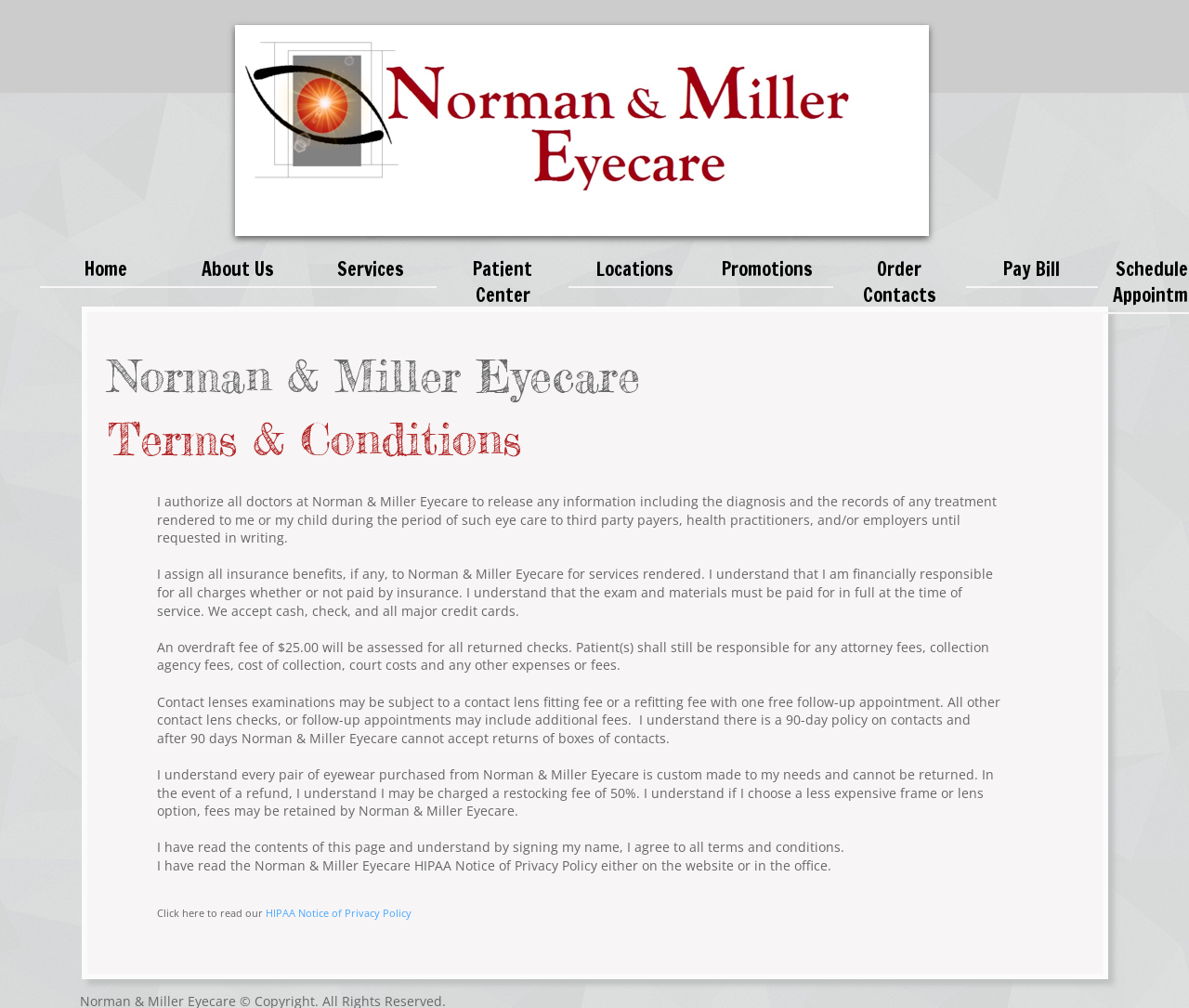Please specify the coordinates of the bounding box for the element that should be clicked to carry out this instruction: "Click Order Contacts". The coordinates must be four float numbers between 0 and 1, formatted as [left, top, right, bottom].

[0.701, 0.251, 0.812, 0.312]